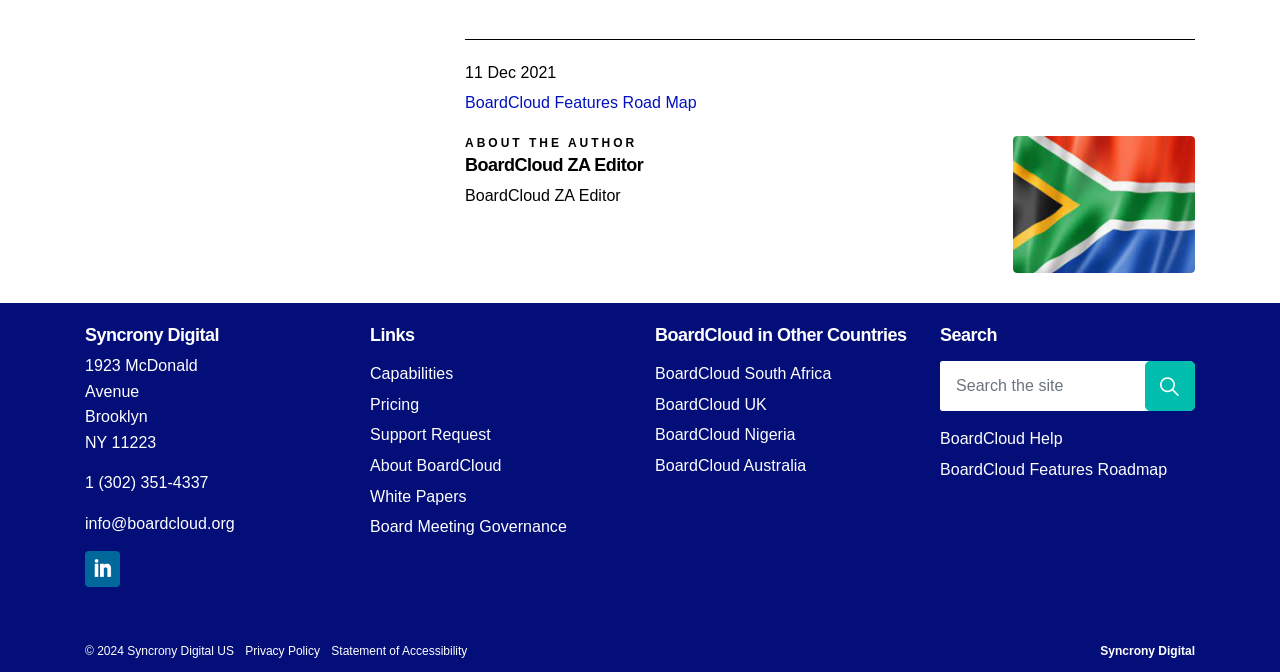Use a single word or phrase to respond to the question:
What is the name of the author of the article?

BoardCloud ZA Editor